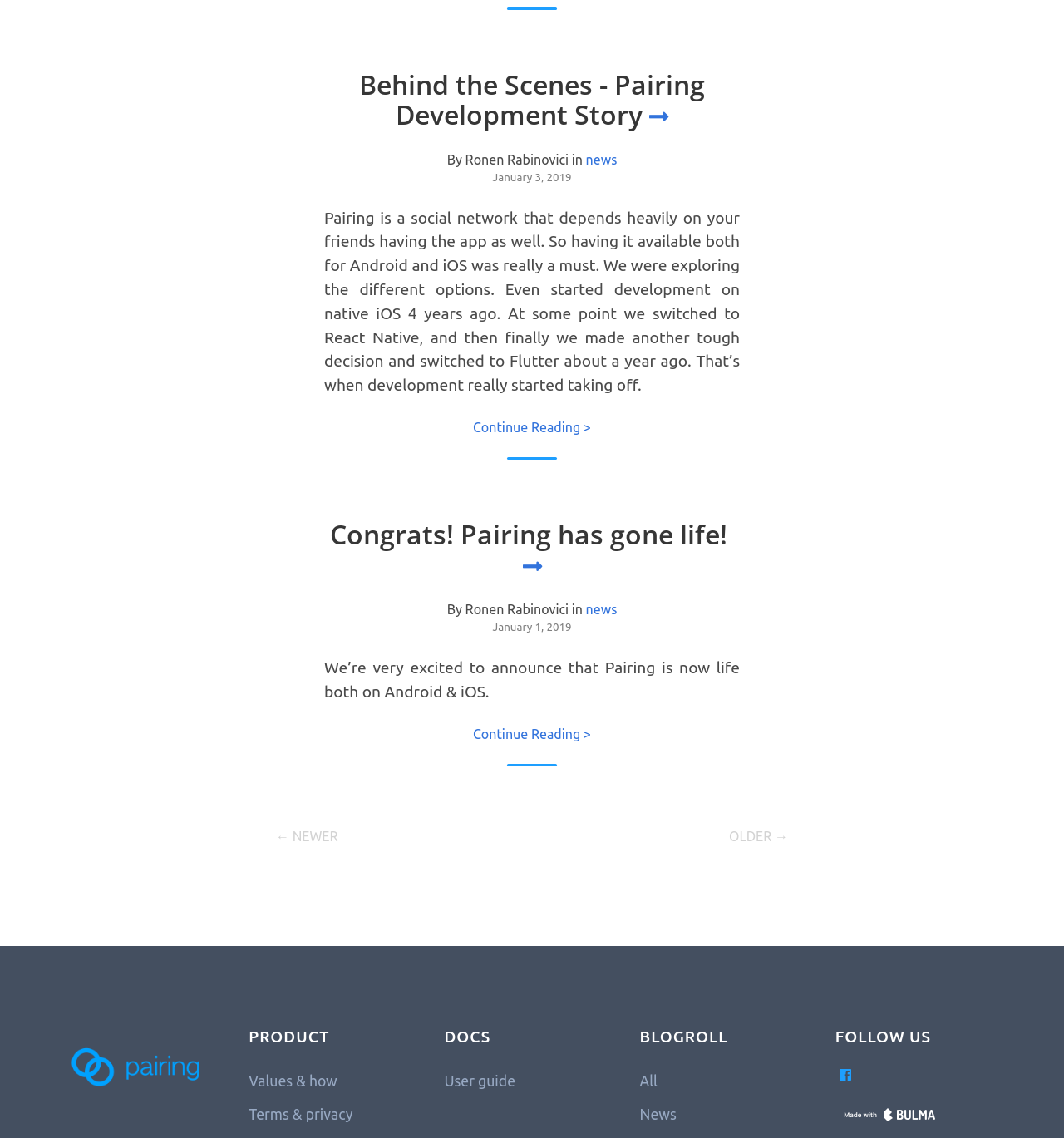Please determine the bounding box of the UI element that matches this description: news. The coordinates should be given as (top-left x, top-left y, bottom-right x, bottom-right y), with all values between 0 and 1.

[0.55, 0.529, 0.58, 0.542]